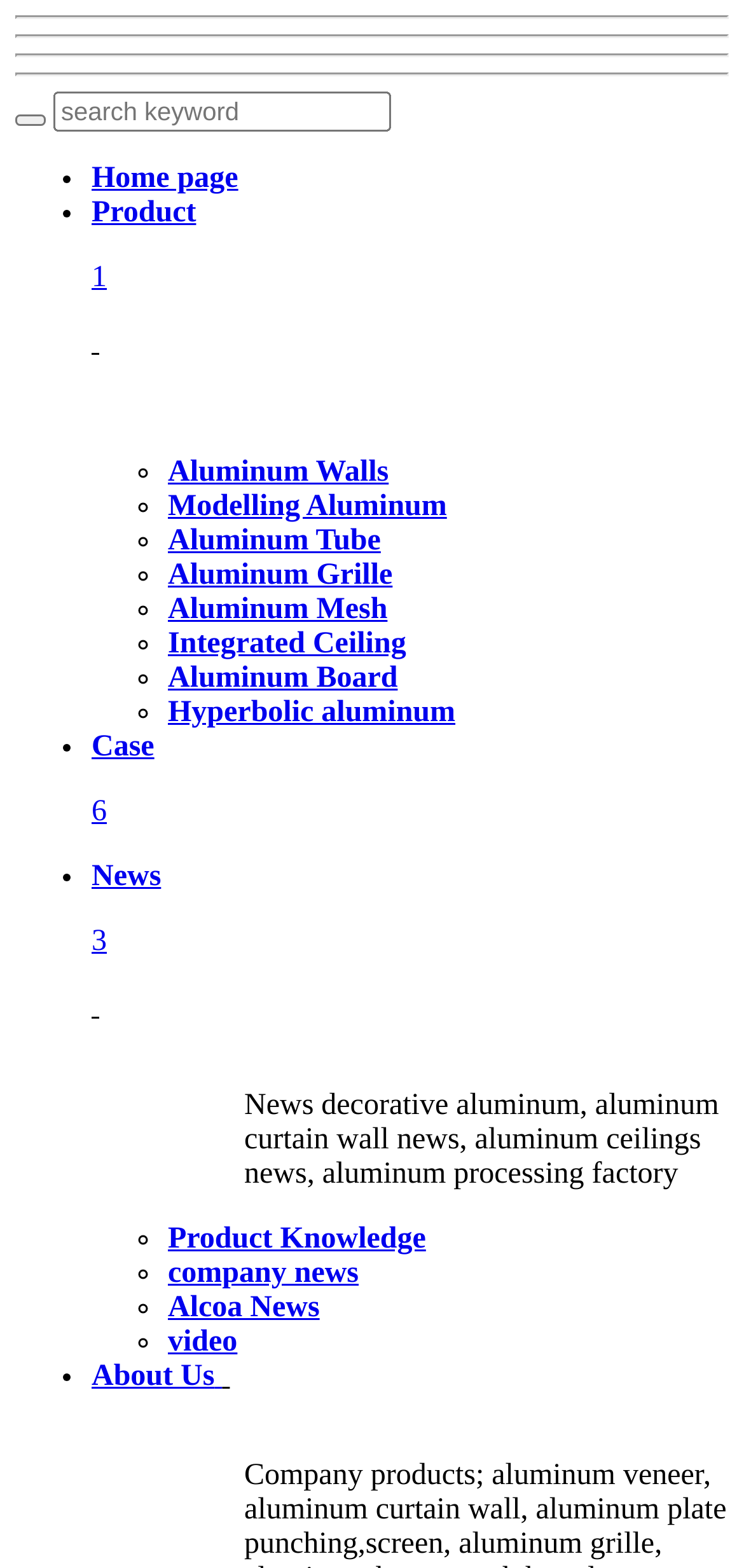Pinpoint the bounding box coordinates of the clickable element to carry out the following instruction: "go to Home page."

[0.123, 0.103, 0.32, 0.124]